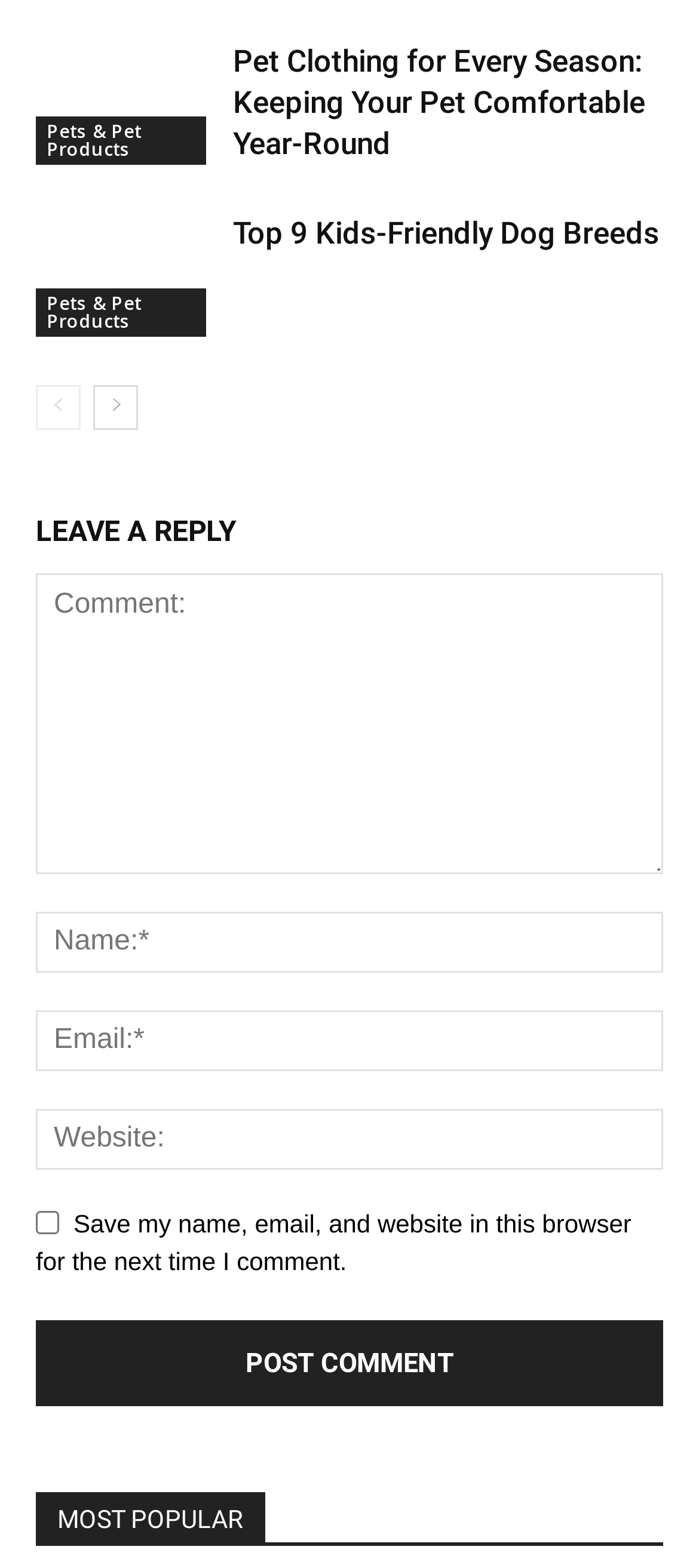What is the text of the button to post a comment?
Please use the image to provide a one-word or short phrase answer.

Post Comment